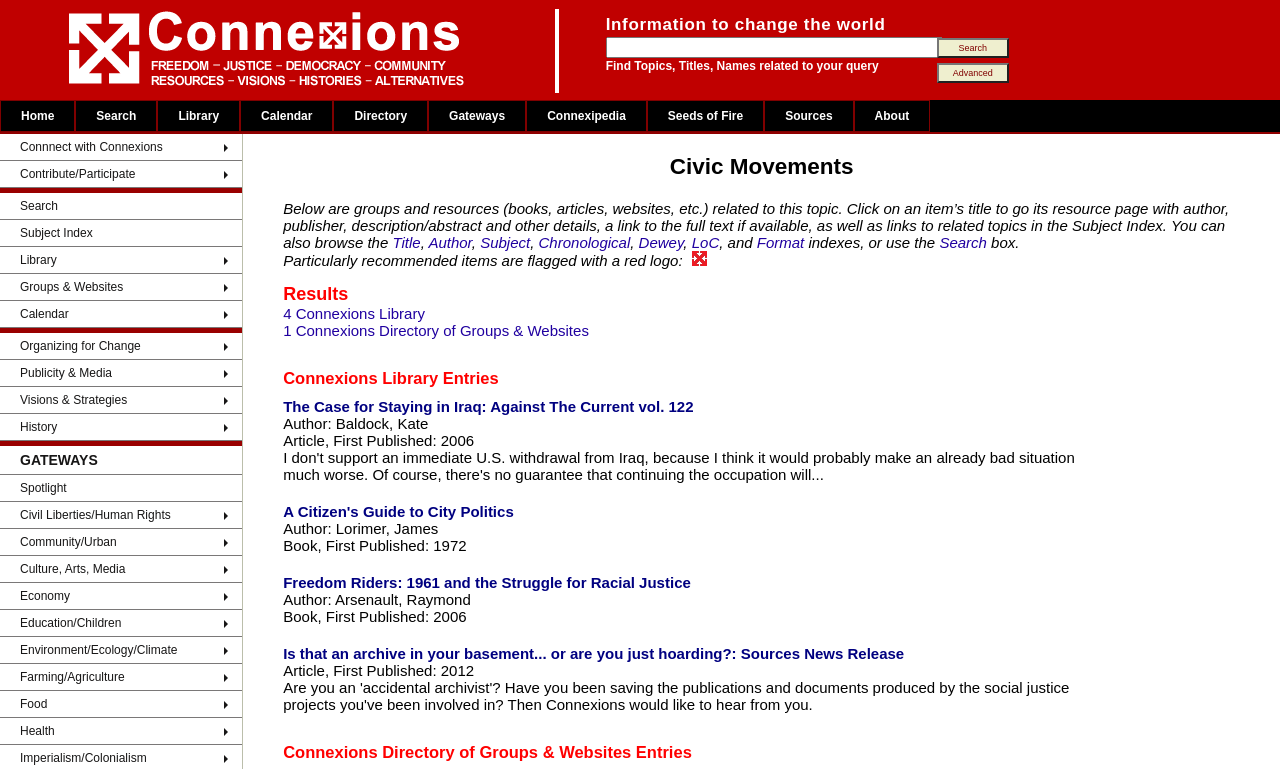What is the purpose of the textbox in the search section?
From the image, respond using a single word or phrase.

To input search query